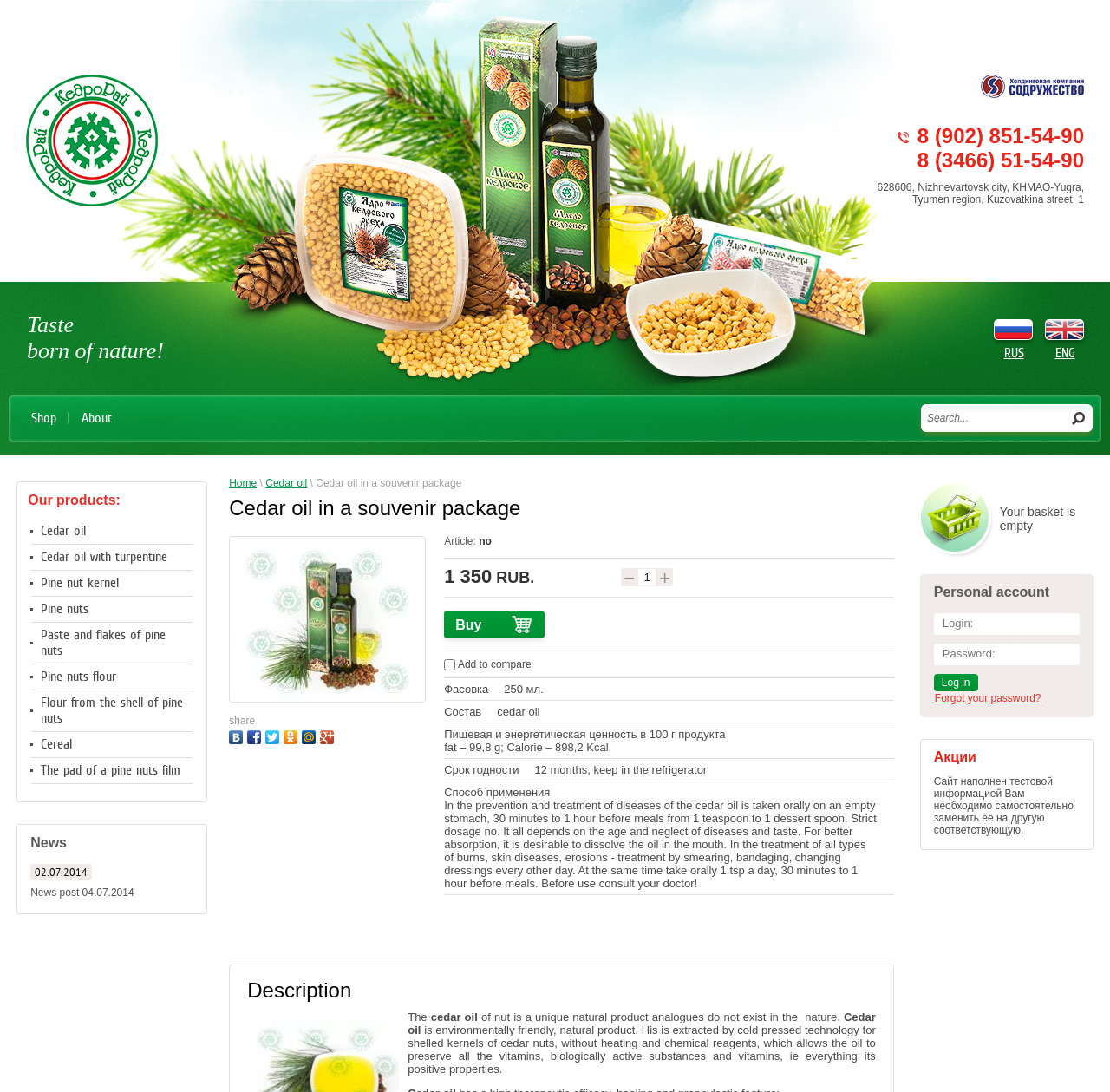Please identify the bounding box coordinates of the element that needs to be clicked to execute the following command: "Buy the cedar oil product". Provide the bounding box using four float numbers between 0 and 1, formatted as [left, top, right, bottom].

[0.4, 0.559, 0.491, 0.585]